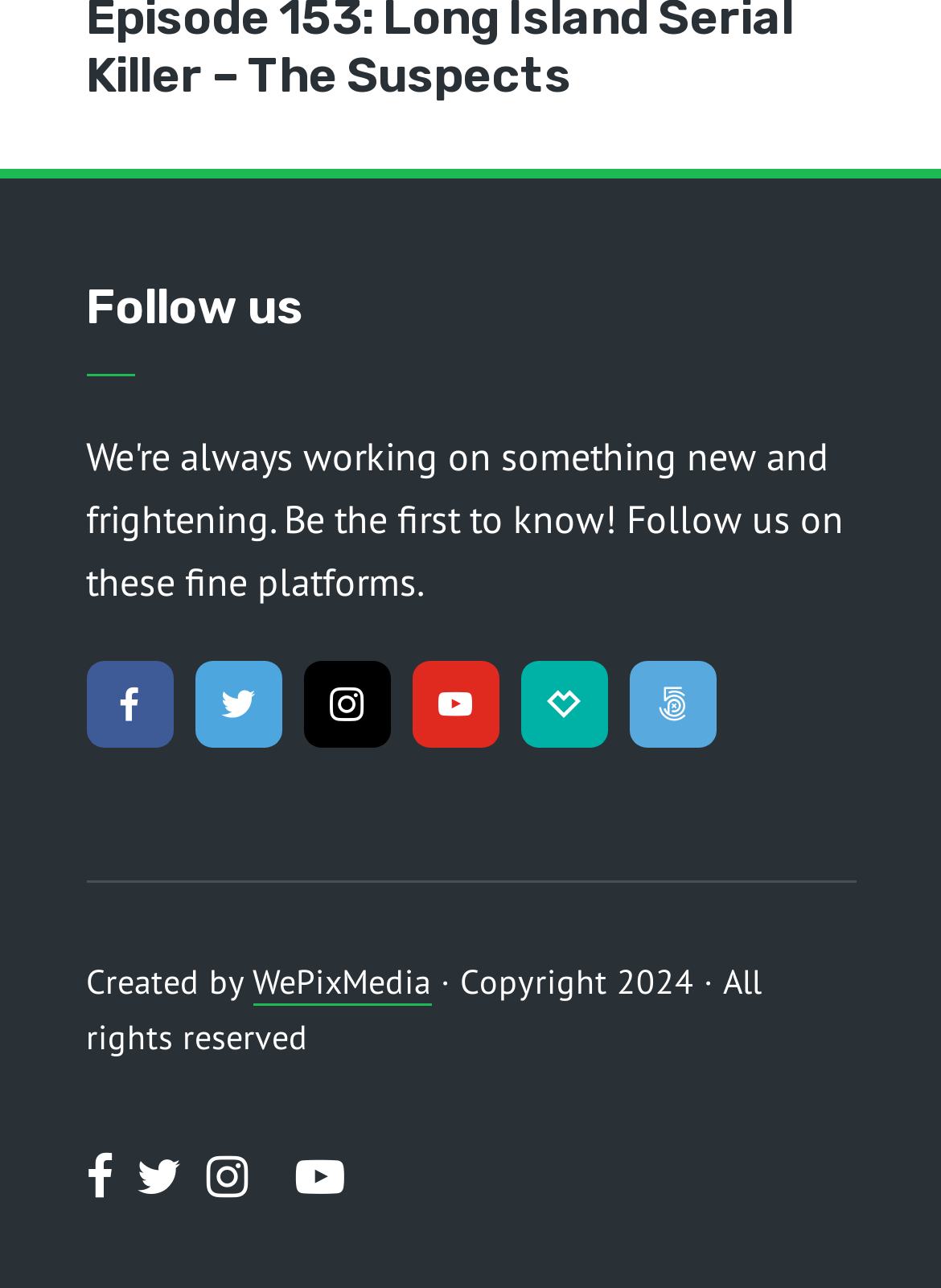Reply to the question below using a single word or brief phrase:
How many icons are there at the bottom of the webpage?

4